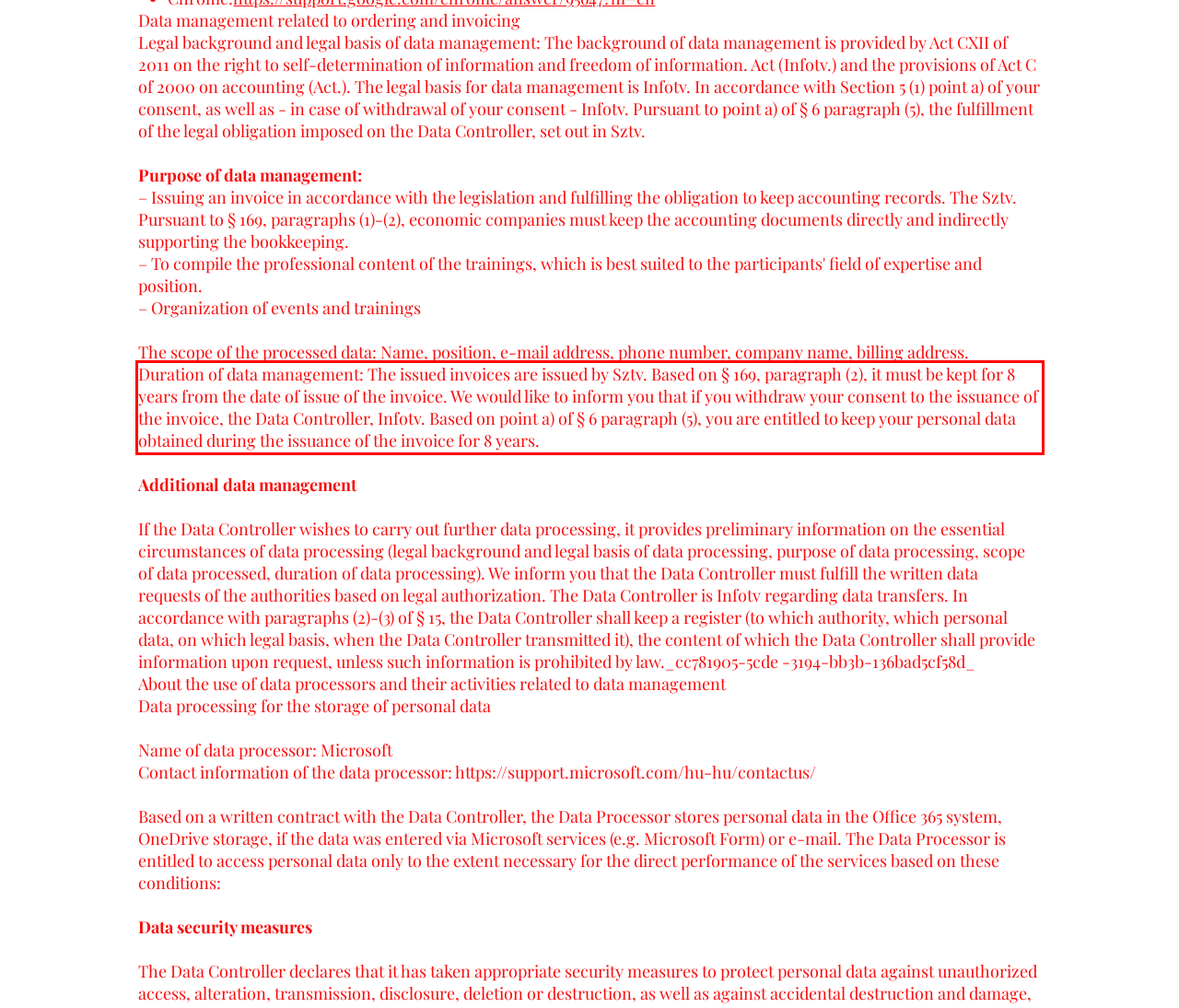Please look at the webpage screenshot and extract the text enclosed by the red bounding box.

Duration of data management: The issued invoices are issued by Sztv. Based on § 169, paragraph (2), it must be kept for 8 years from the date of issue of the invoice. We would like to inform you that if you withdraw your consent to the issuance of the invoice, the Data Controller, Infotv. Based on point a) of § 6 paragraph (5), you are entitled to keep your personal data obtained during the issuance of the invoice for 8 years.